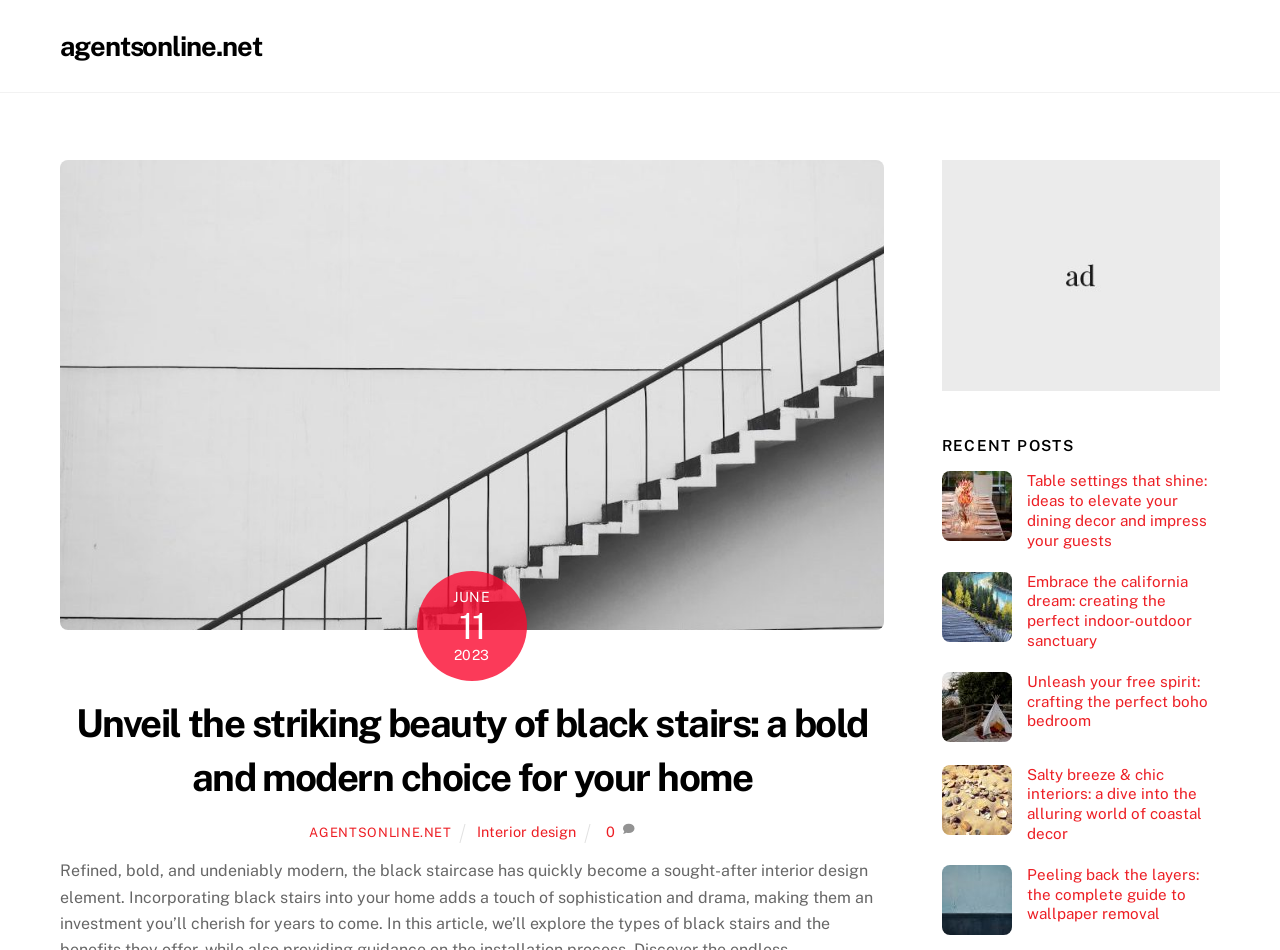Specify the bounding box coordinates of the area to click in order to execute this command: 'Visit the website agentsonline.net'. The coordinates should consist of four float numbers ranging from 0 to 1, and should be formatted as [left, top, right, bottom].

[0.047, 0.031, 0.204, 0.065]